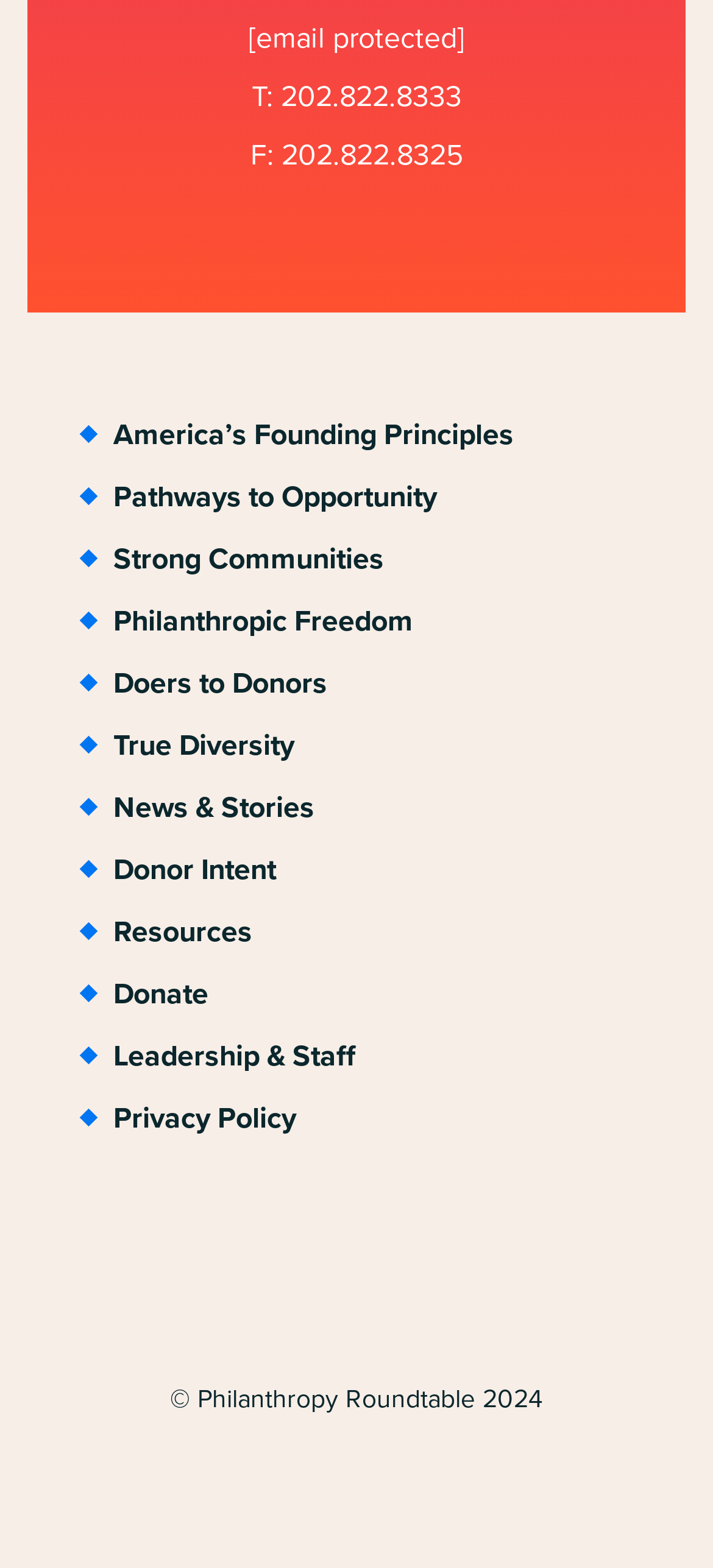Please locate the clickable area by providing the bounding box coordinates to follow this instruction: "contact via phone".

[0.353, 0.048, 0.647, 0.075]